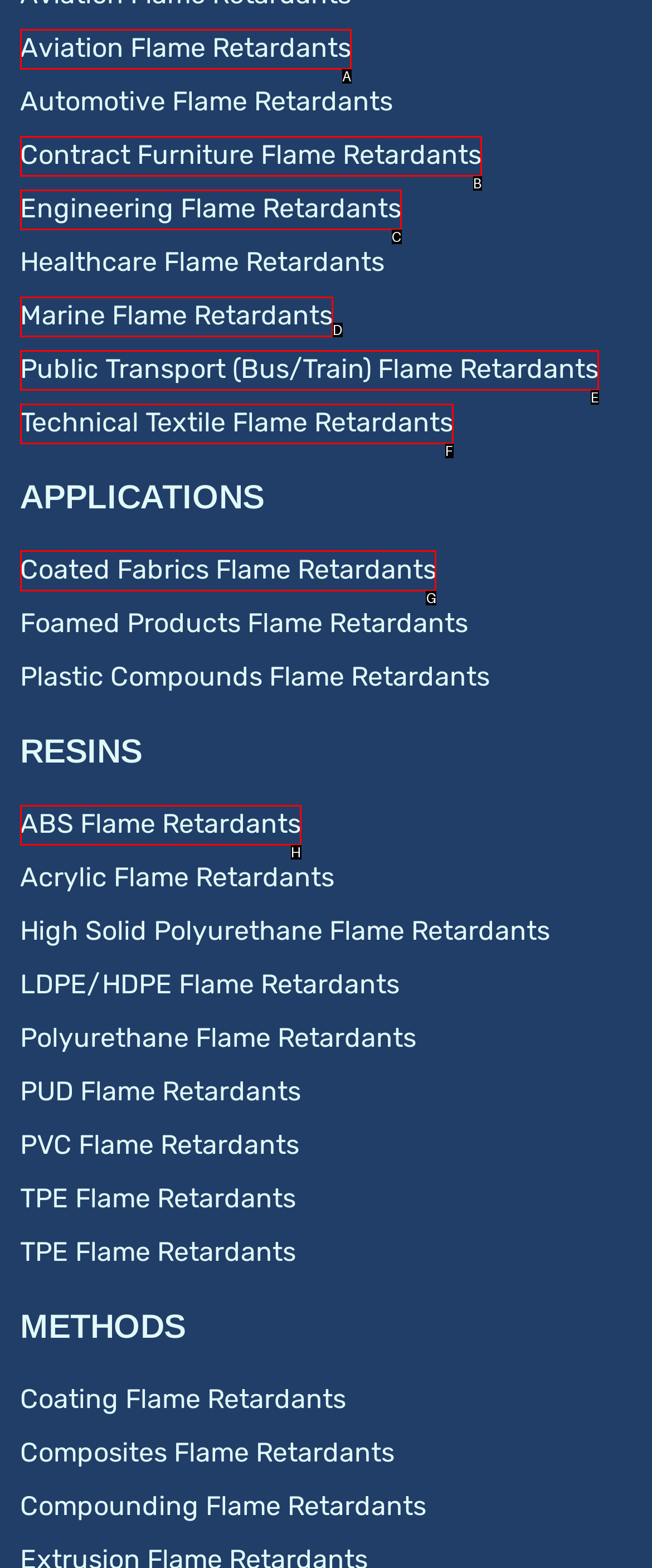Choose the UI element you need to click to carry out the task: Go to Coated Fabrics Flame Retardants.
Respond with the corresponding option's letter.

G